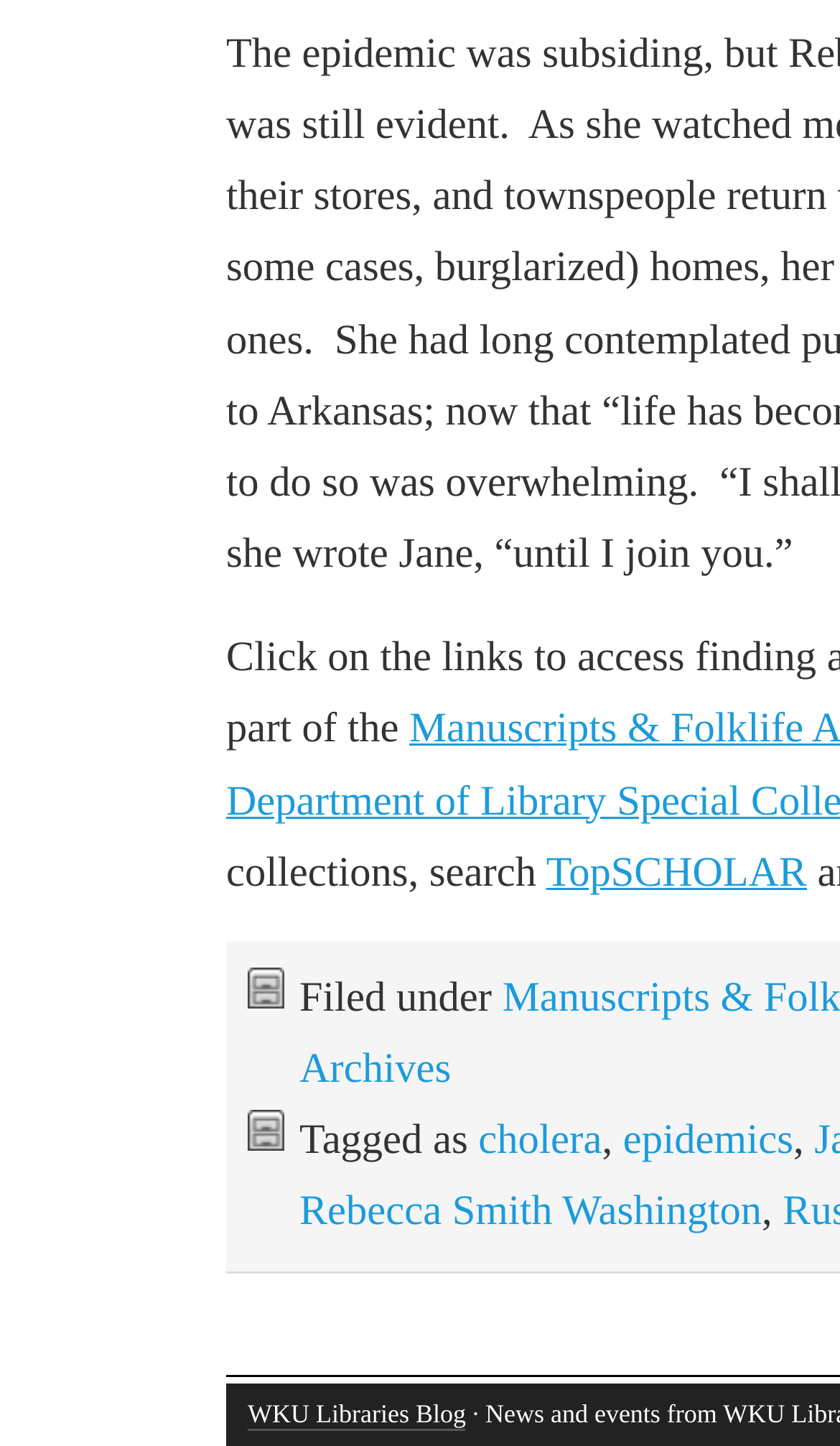Using the information in the image, could you please answer the following question in detail:
What is the name of the blog?

I found the answer by looking at the link at the bottom of the page, which has the text 'WKU Libraries Blog'.